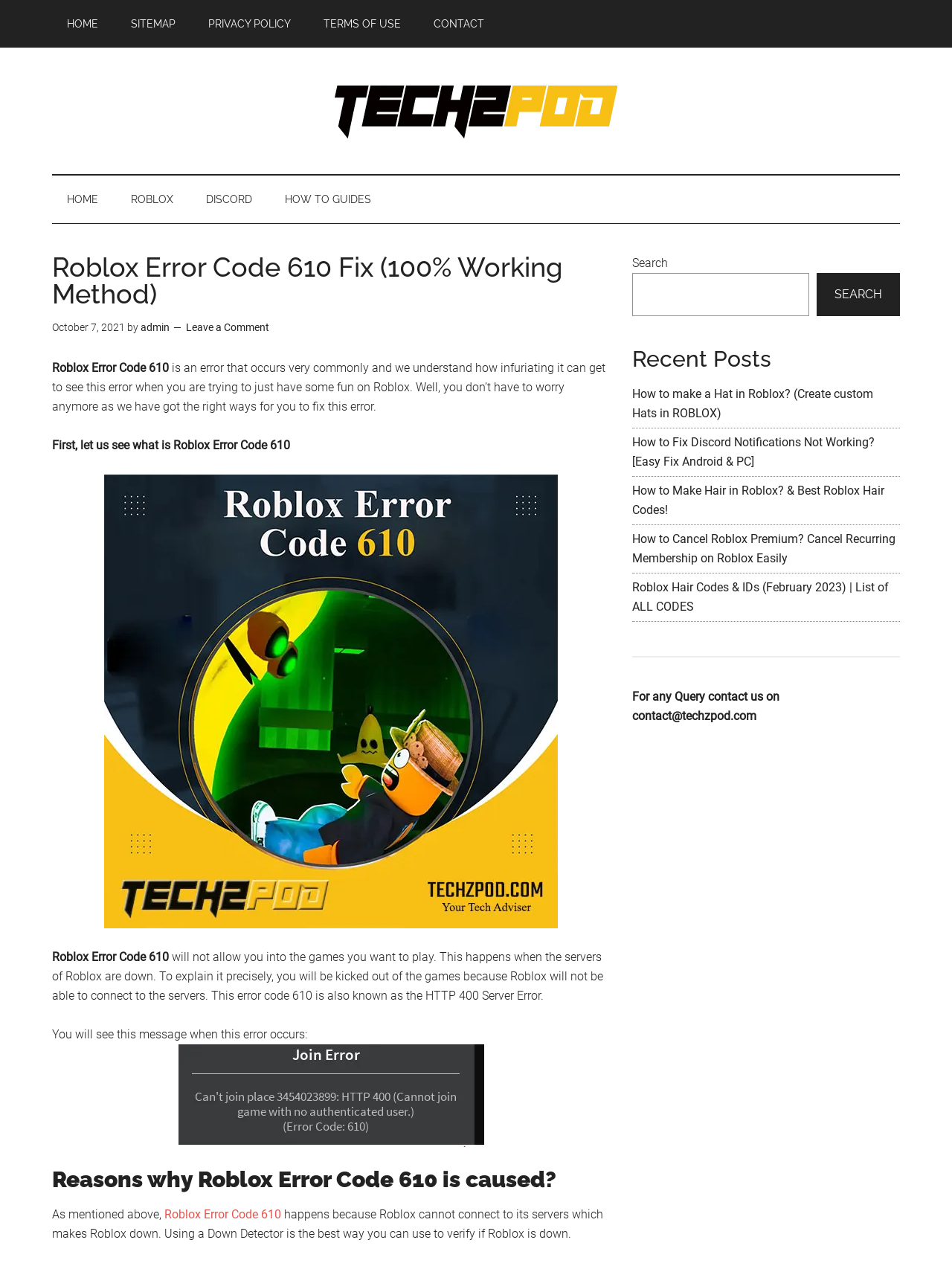Please identify the bounding box coordinates of the element's region that needs to be clicked to fulfill the following instruction: "Read the article about 'How to make a Hat in Roblox?'". The bounding box coordinates should consist of four float numbers between 0 and 1, i.e., [left, top, right, bottom].

[0.664, 0.306, 0.917, 0.332]